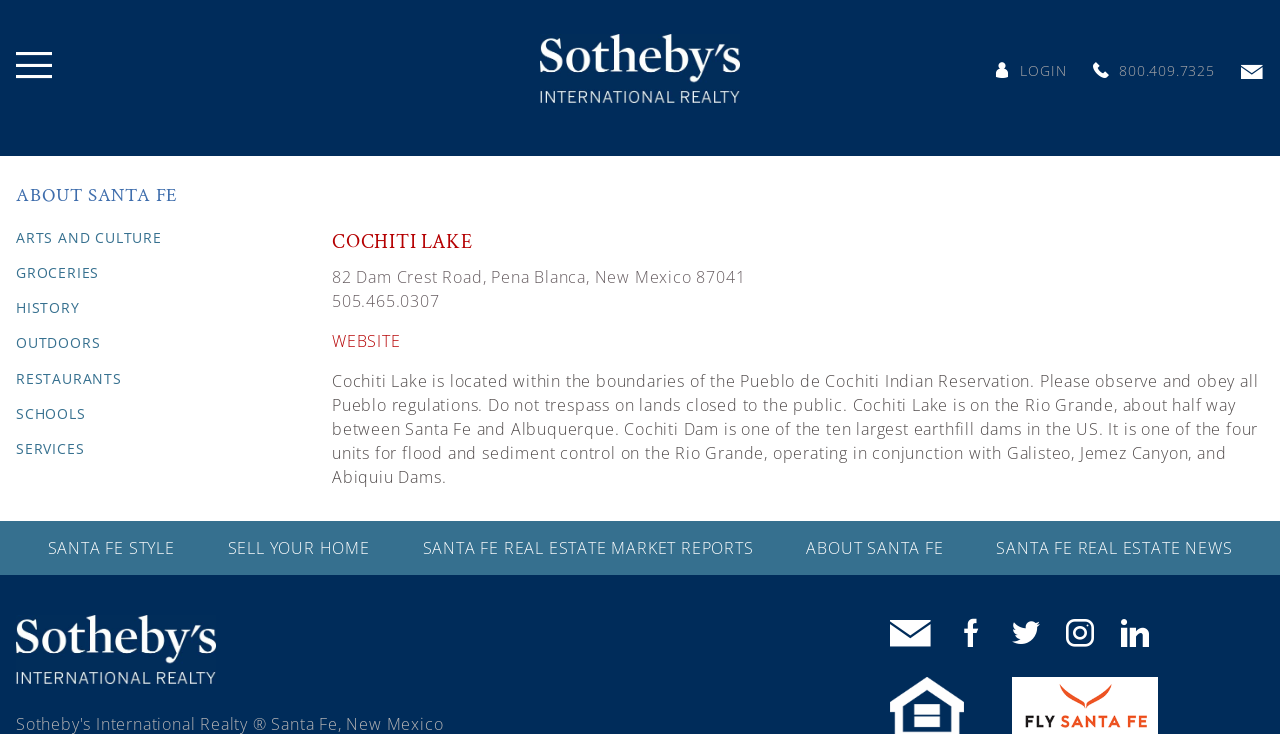What is the purpose of Cochiti Dam?
Based on the screenshot, respond with a single word or phrase.

Flood and sediment control